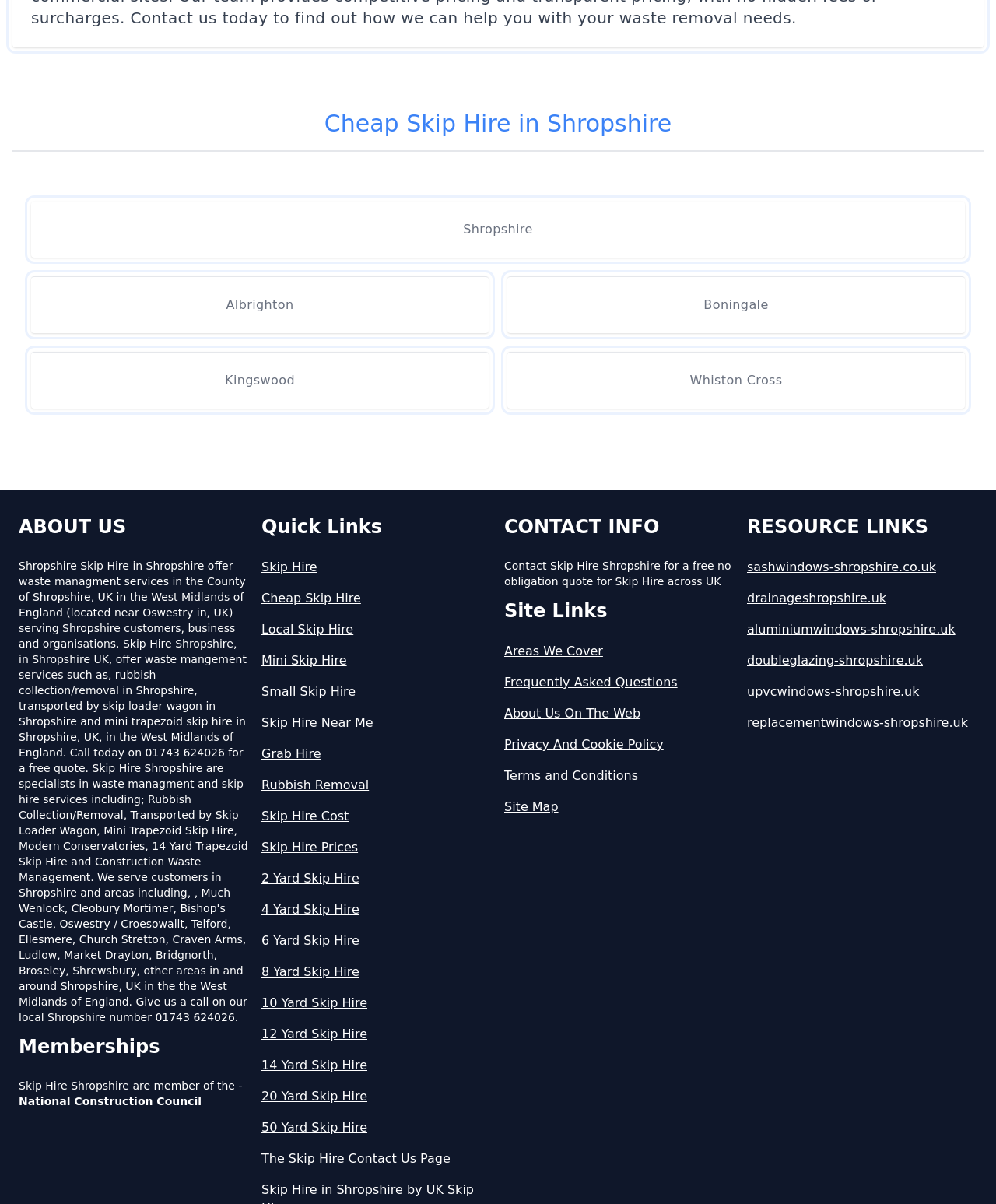Use a single word or phrase to answer the question: 
How many resource links are provided?

5